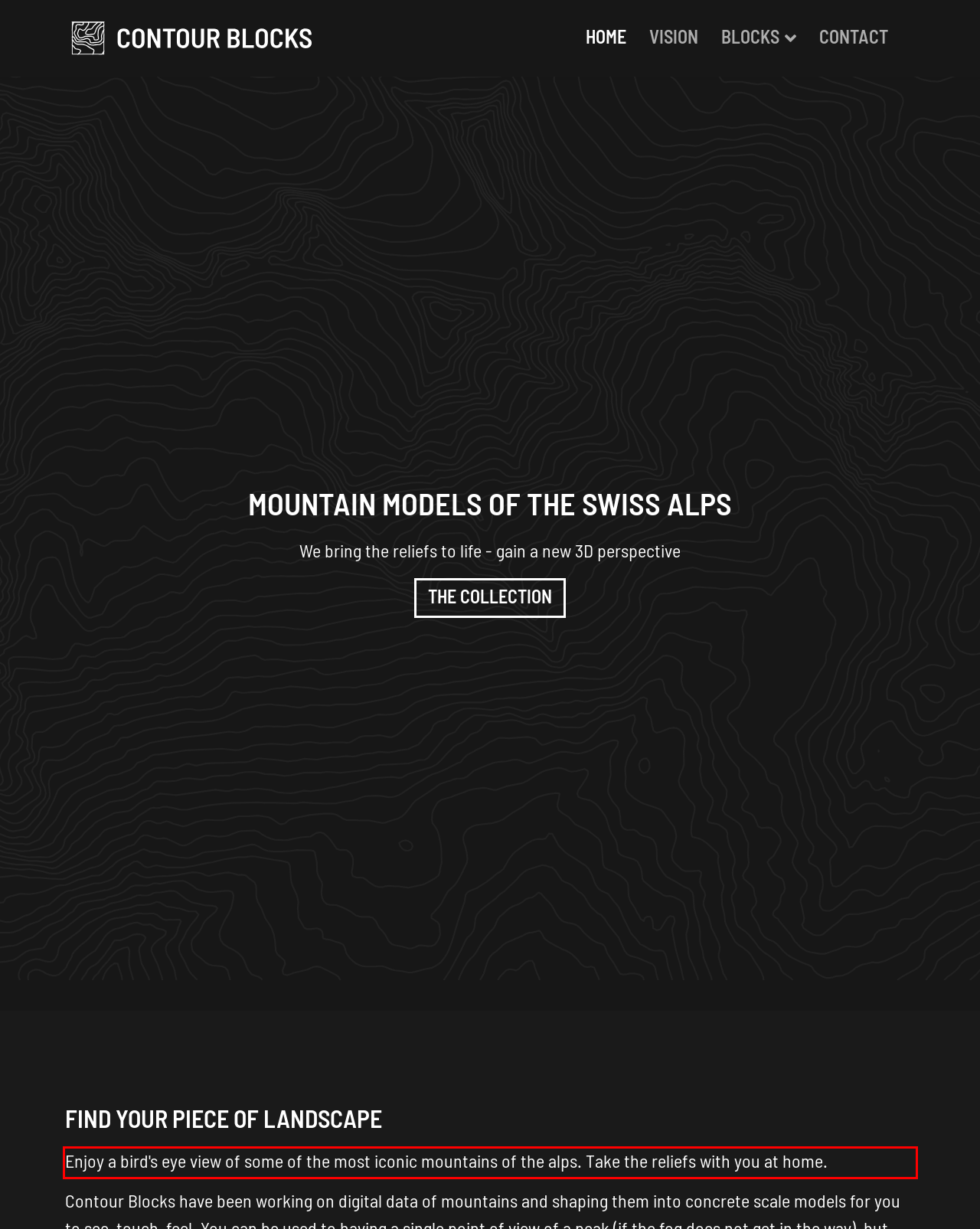Observe the screenshot of the webpage, locate the red bounding box, and extract the text content within it.

Enjoy a bird's eye view of some of the most iconic mountains of the alps. Take the reliefs with you at home.